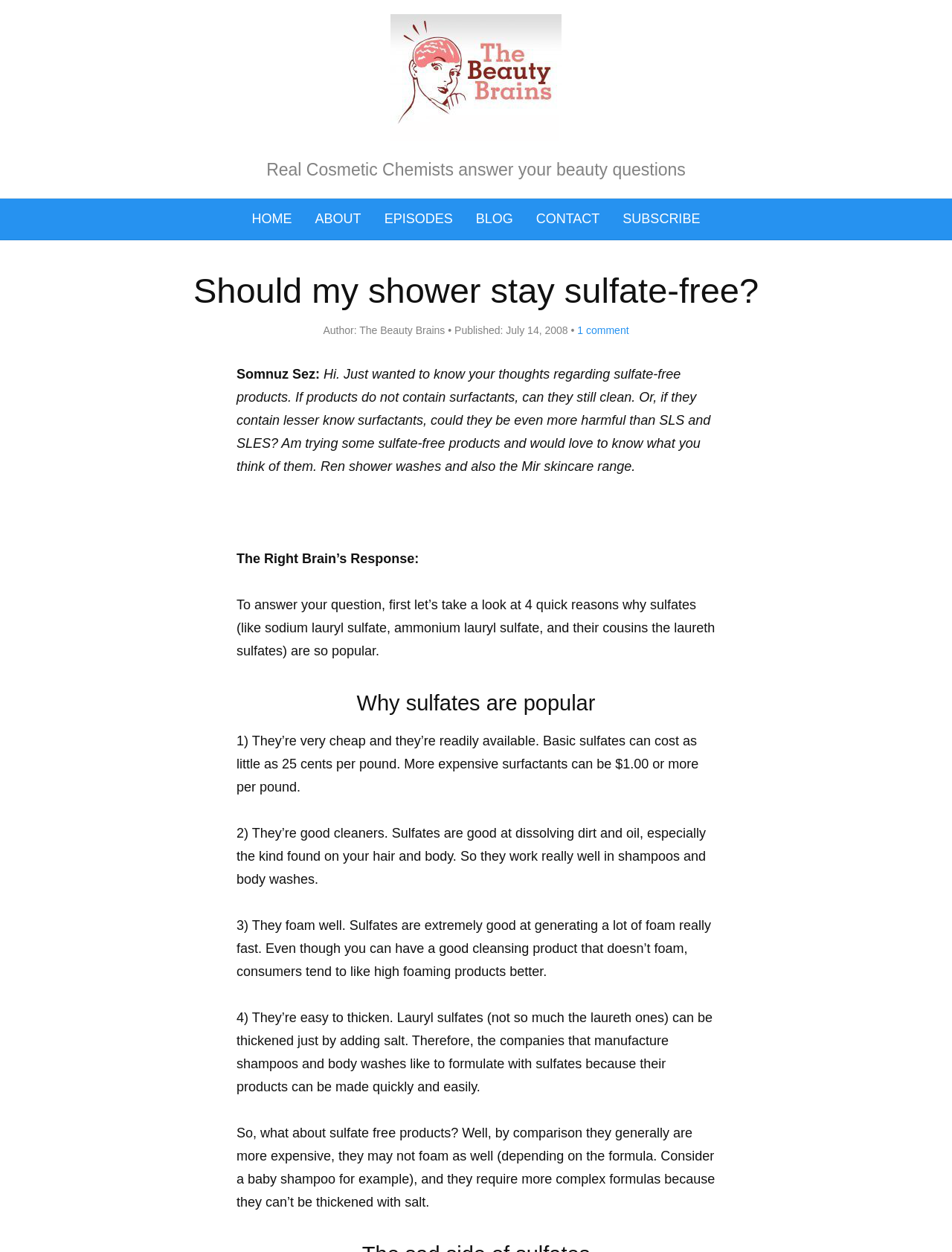Please analyze the image and give a detailed answer to the question:
How many comments does the article have?

I determined the number of comments by looking at the link element '• 1 comment', which suggests that the article has one comment.